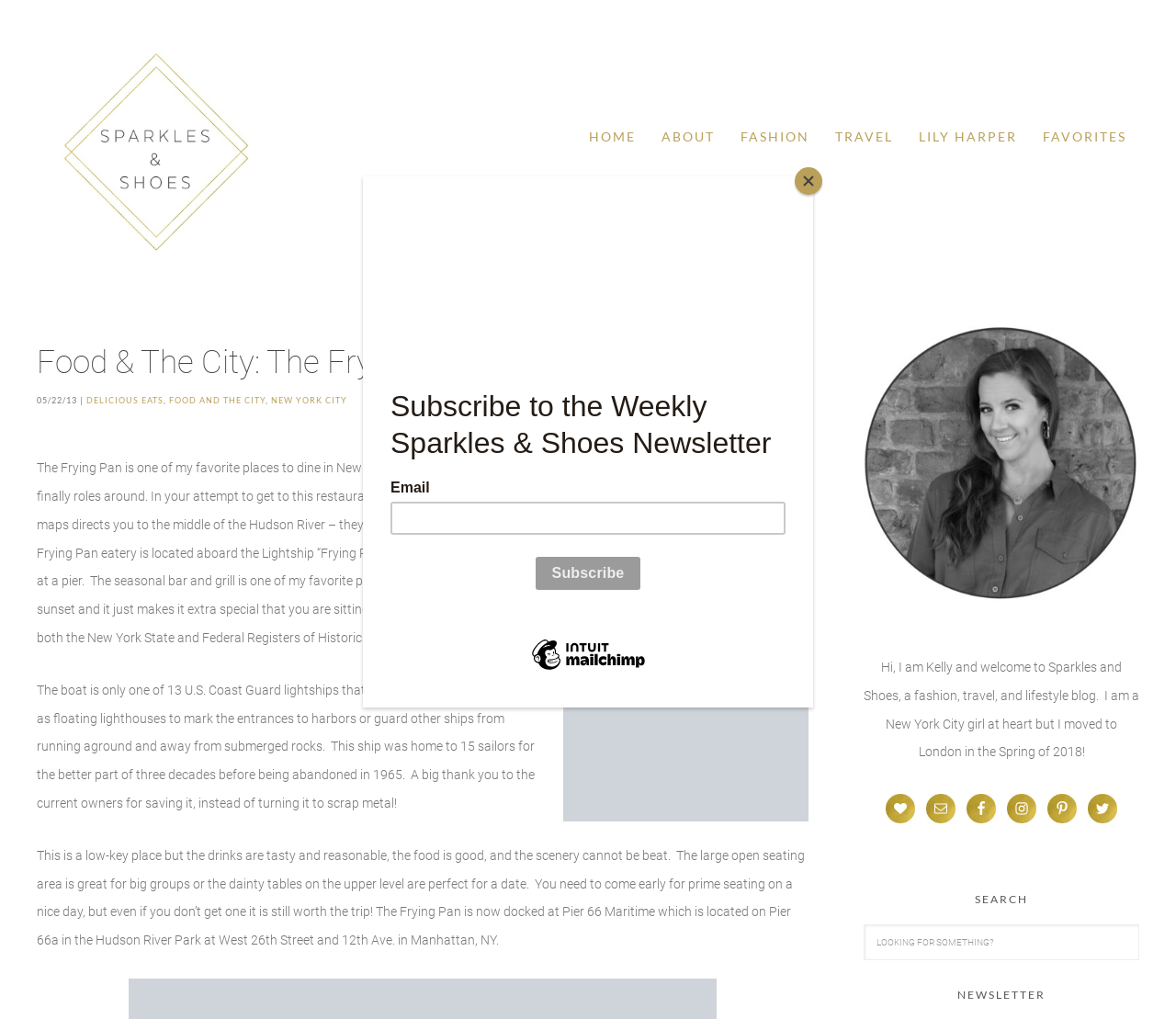Find the bounding box coordinates of the element I should click to carry out the following instruction: "Follow the blog on Facebook".

[0.822, 0.779, 0.847, 0.808]